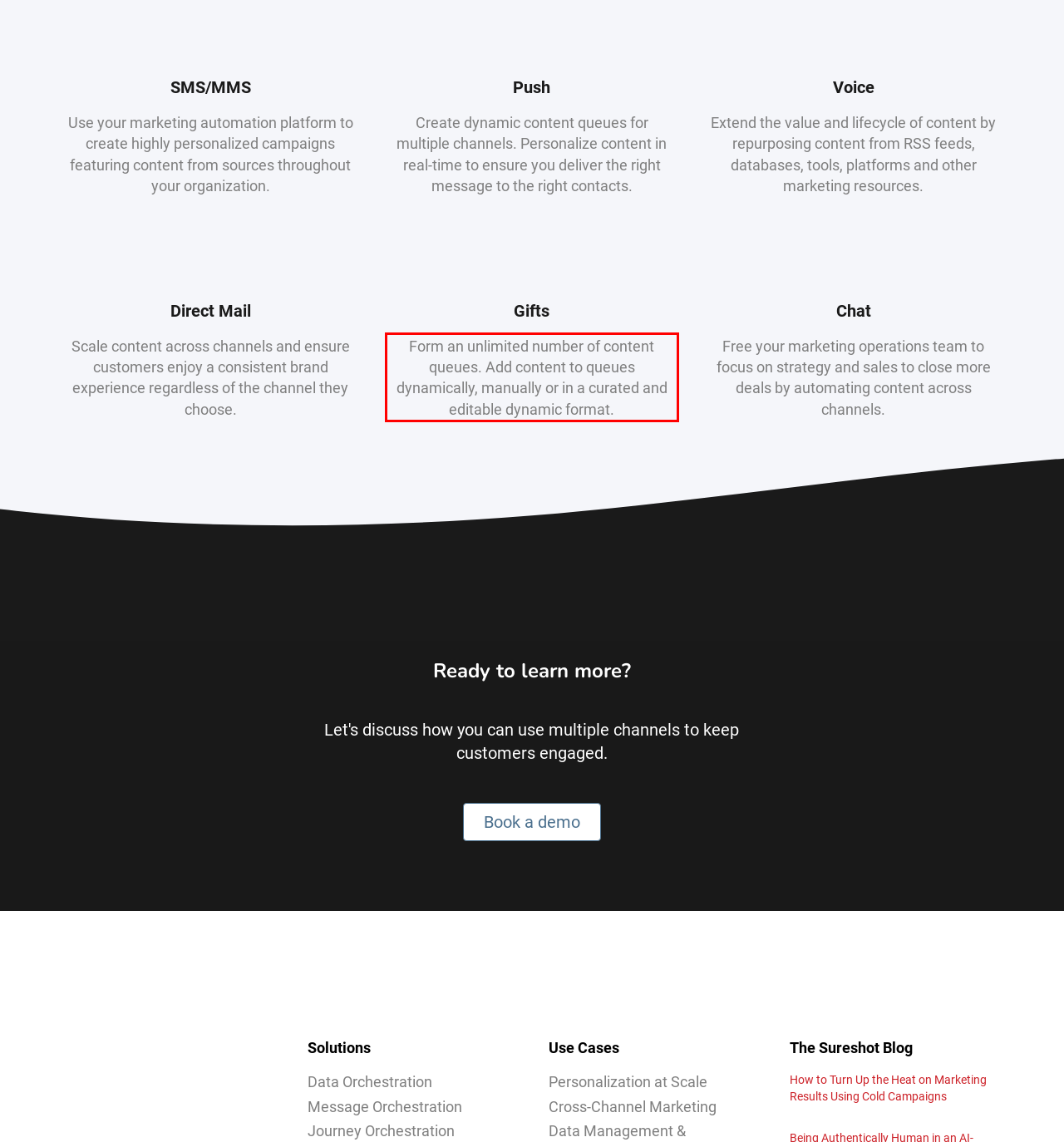Within the provided webpage screenshot, find the red rectangle bounding box and perform OCR to obtain the text content.

Form an unlimited number of content queues. Add content to queues dynamically, manually or in a curated and editable dynamic format.